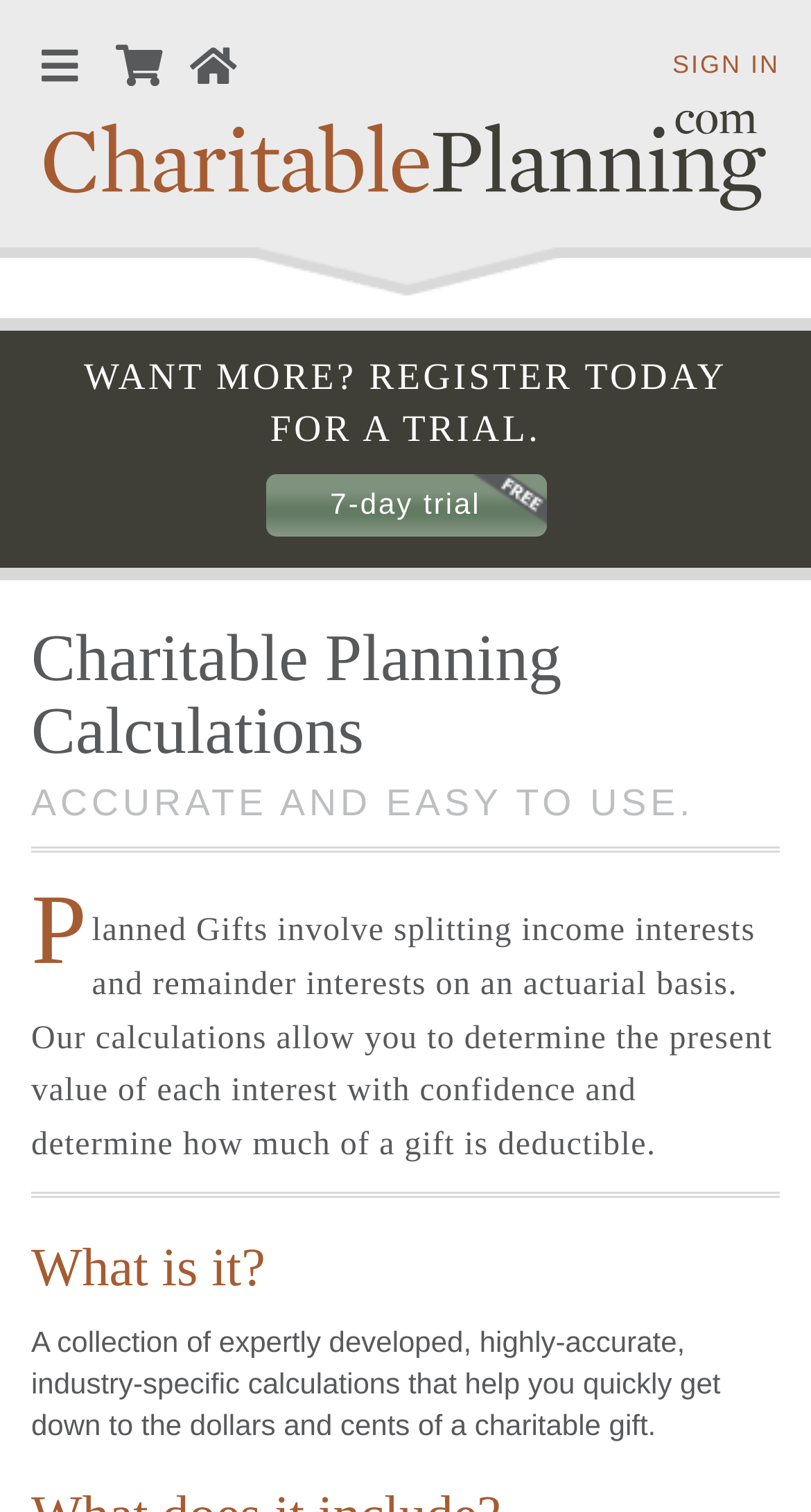What is the purpose of the calculations on this website?
Refer to the image and offer an in-depth and detailed answer to the question.

Based on the text 'Planned Gifts involve splitting income interests and remainder interests on an actuarial basis. Our calculations allow you to determine the present value of each interest with confidence and determine how much of a gift is deductible.', it can be inferred that the calculations on this website are used for charitable gift planning.